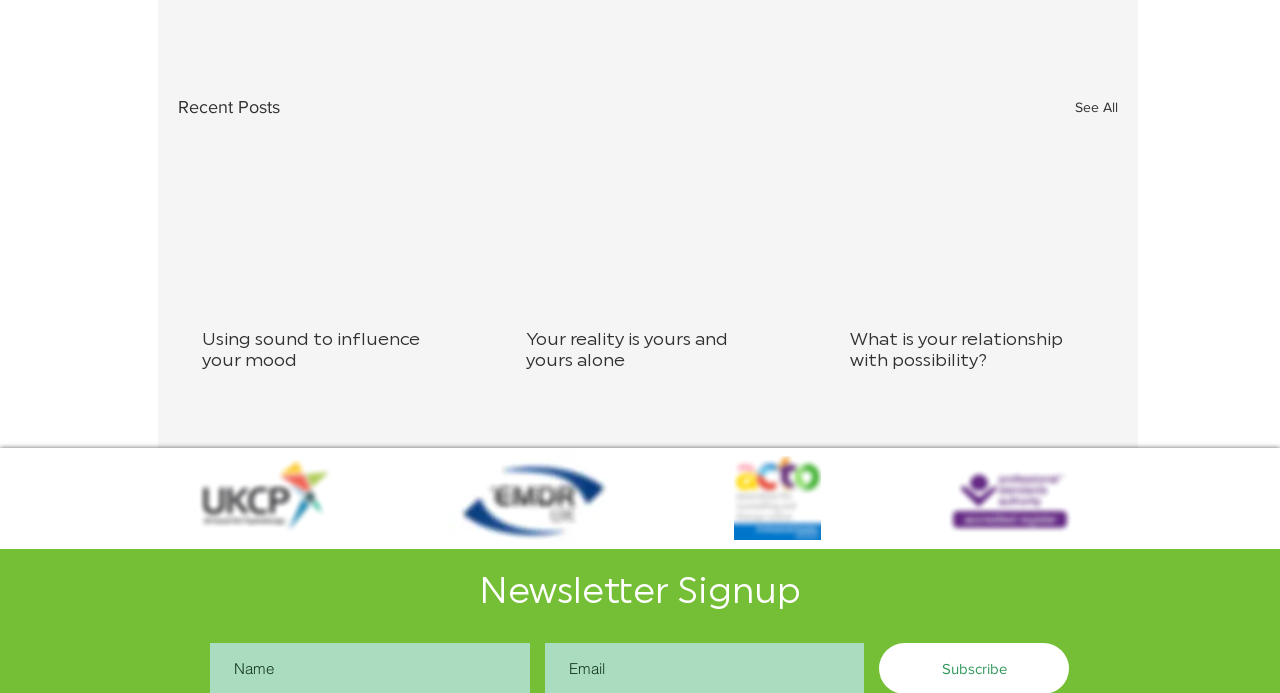Pinpoint the bounding box coordinates of the element you need to click to execute the following instruction: "Sign up for the newsletter". The bounding box should be represented by four float numbers between 0 and 1, in the format [left, top, right, bottom].

[0.117, 0.818, 0.883, 0.89]